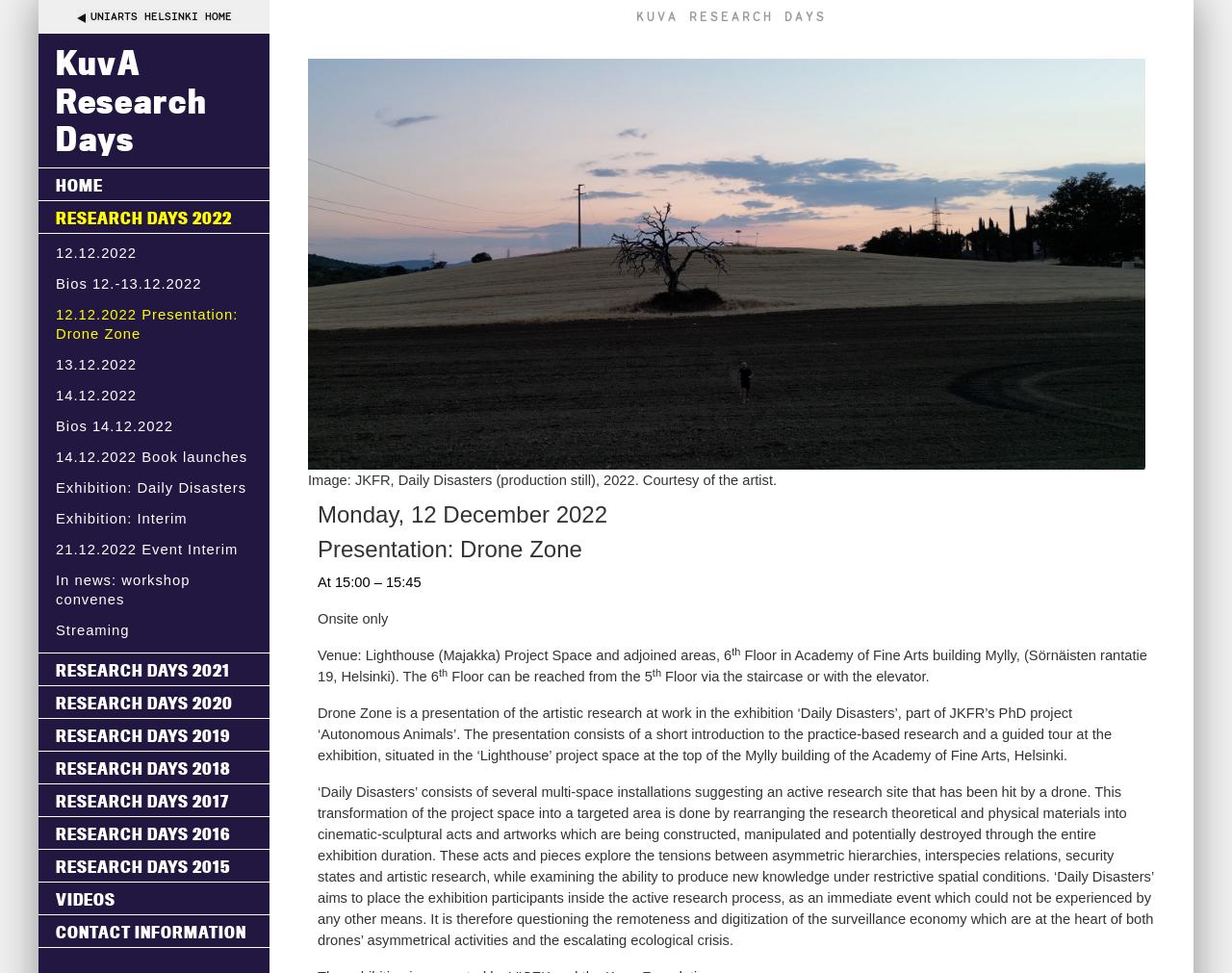Please specify the bounding box coordinates of the clickable section necessary to execute the following command: "Click on the 'RESEARCH DAYS 2021' menu item".

[0.031, 0.671, 0.219, 0.704]